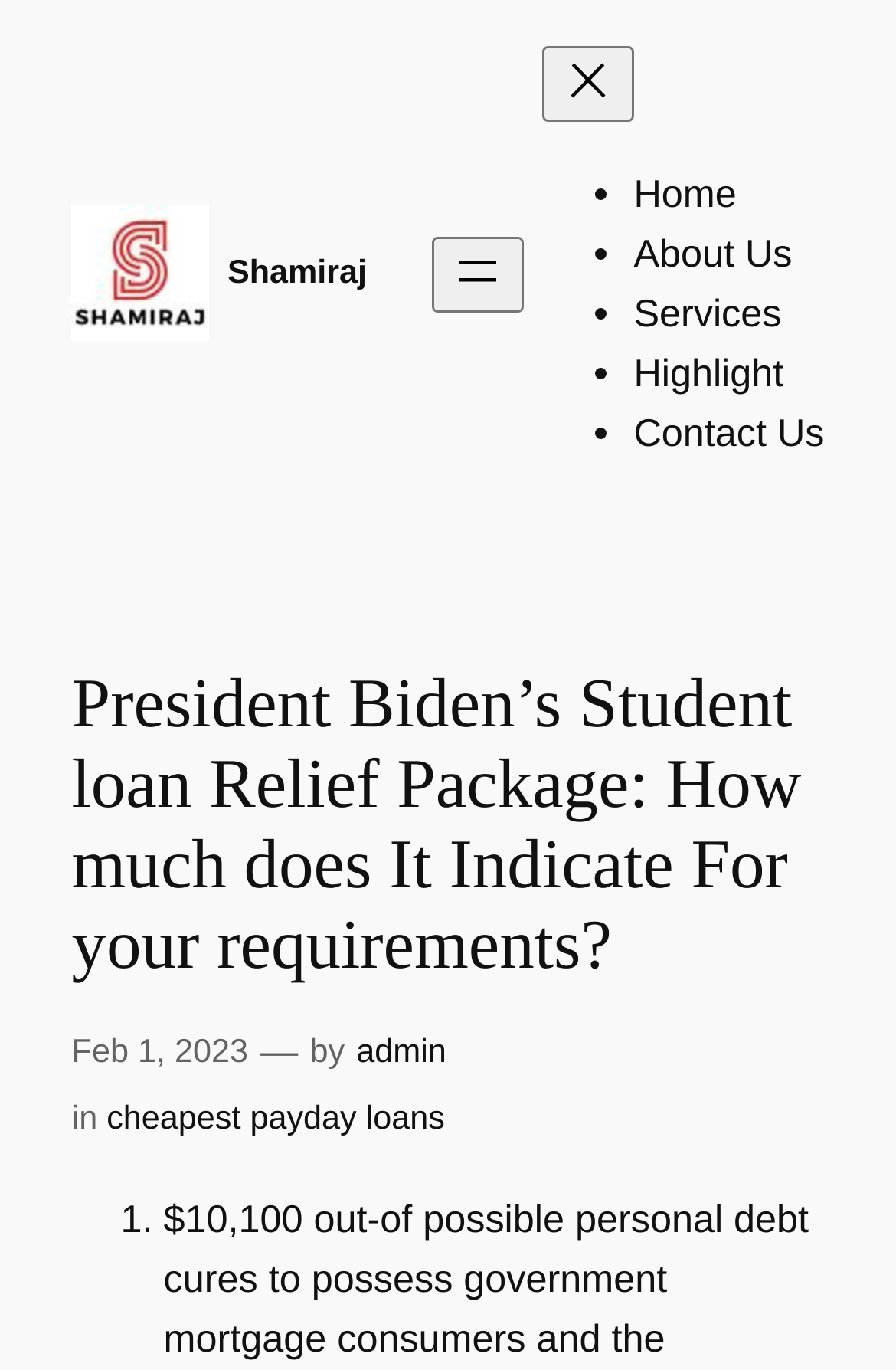Please identify the bounding box coordinates of the element on the webpage that should be clicked to follow this instruction: "Go to the Home page". The bounding box coordinates should be given as four float numbers between 0 and 1, formatted as [left, top, right, bottom].

[0.707, 0.126, 0.822, 0.157]